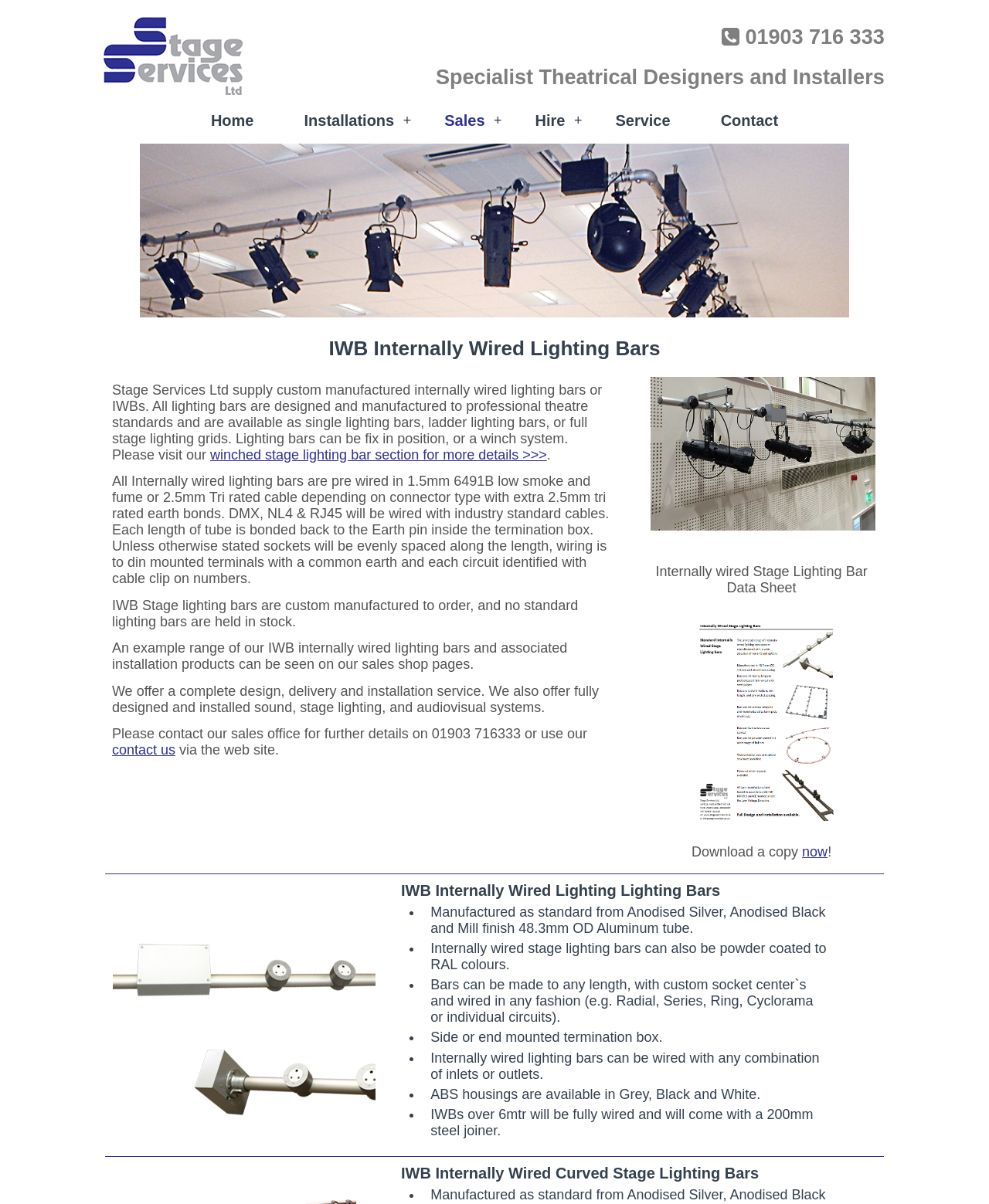Create an elaborate caption for the webpage.

This webpage is about Stage Services Ltd, a company that specializes in theatrical design, installation, and sales of stage lighting systems. At the top of the page, there is a heading with a phone number, 01903 716 333, and a brief description of the company's services. Below this, there is a row of links to different sections of the website, including Home, Installations, Sales, Hire, Service, and Contact.

The main content of the page is divided into two sections. The left section features a large image of a custom manufactured internally wired stage lighting bar, accompanied by a heading that describes the product. Below this, there is a block of text that explains the features and benefits of the company's internally wired lighting bars, including their design, manufacturing process, and customization options.

The right section of the page contains more detailed information about the company's products and services. There is a heading that describes the company's IWB internally wired lighting bars, followed by a list of features and benefits, including the materials used, customization options, and wiring configurations. Below this, there is a section that describes the company's curved stage lighting bars, with a list of features and benefits.

Throughout the page, there are several images of stage lighting systems, as well as links to other sections of the website, including a sales shop and a contact page. The overall layout of the page is clean and easy to navigate, with clear headings and concise text that effectively communicates the company's products and services.